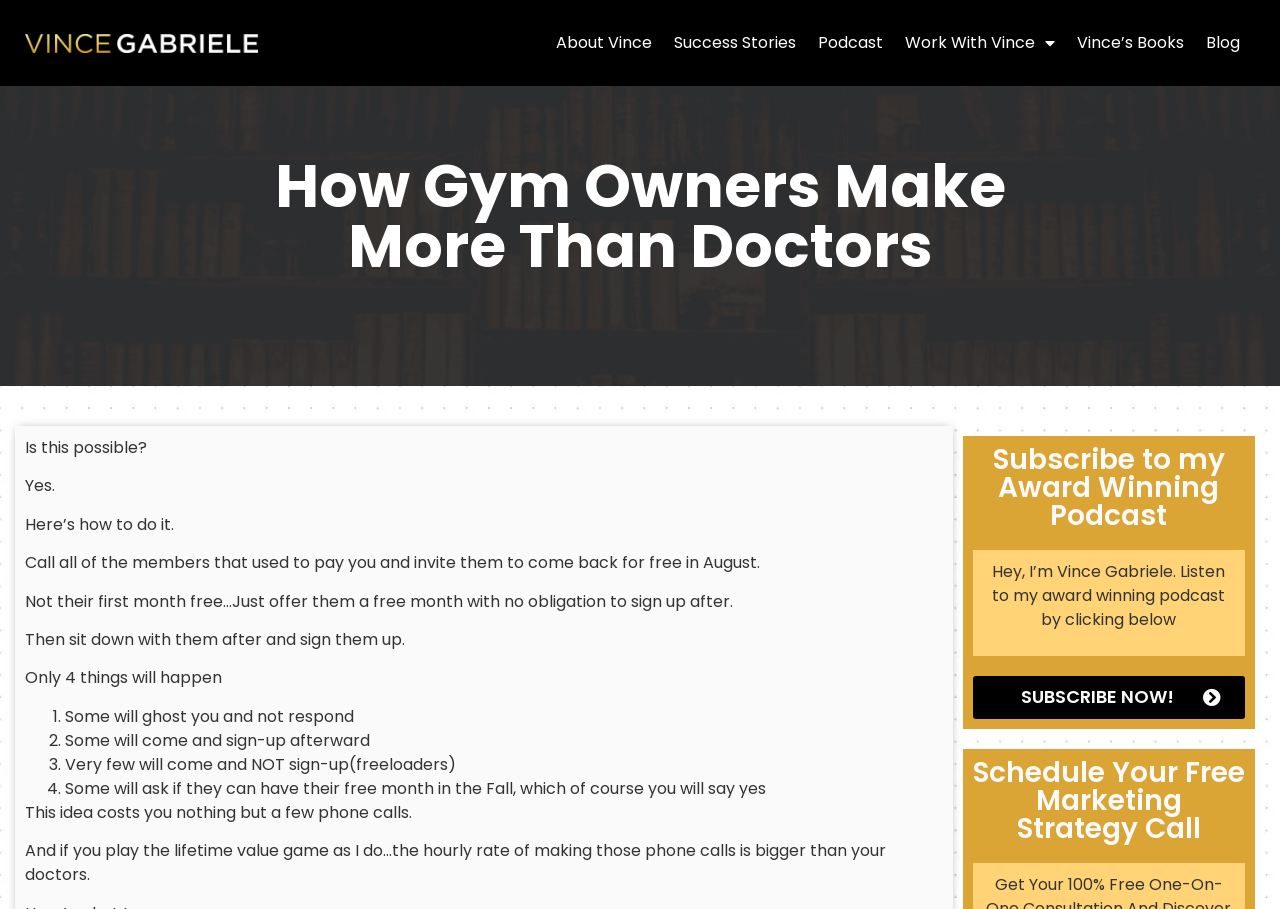What is the benefit of playing the lifetime value game?
Look at the image and respond with a single word or a short phrase.

Higher hourly rate